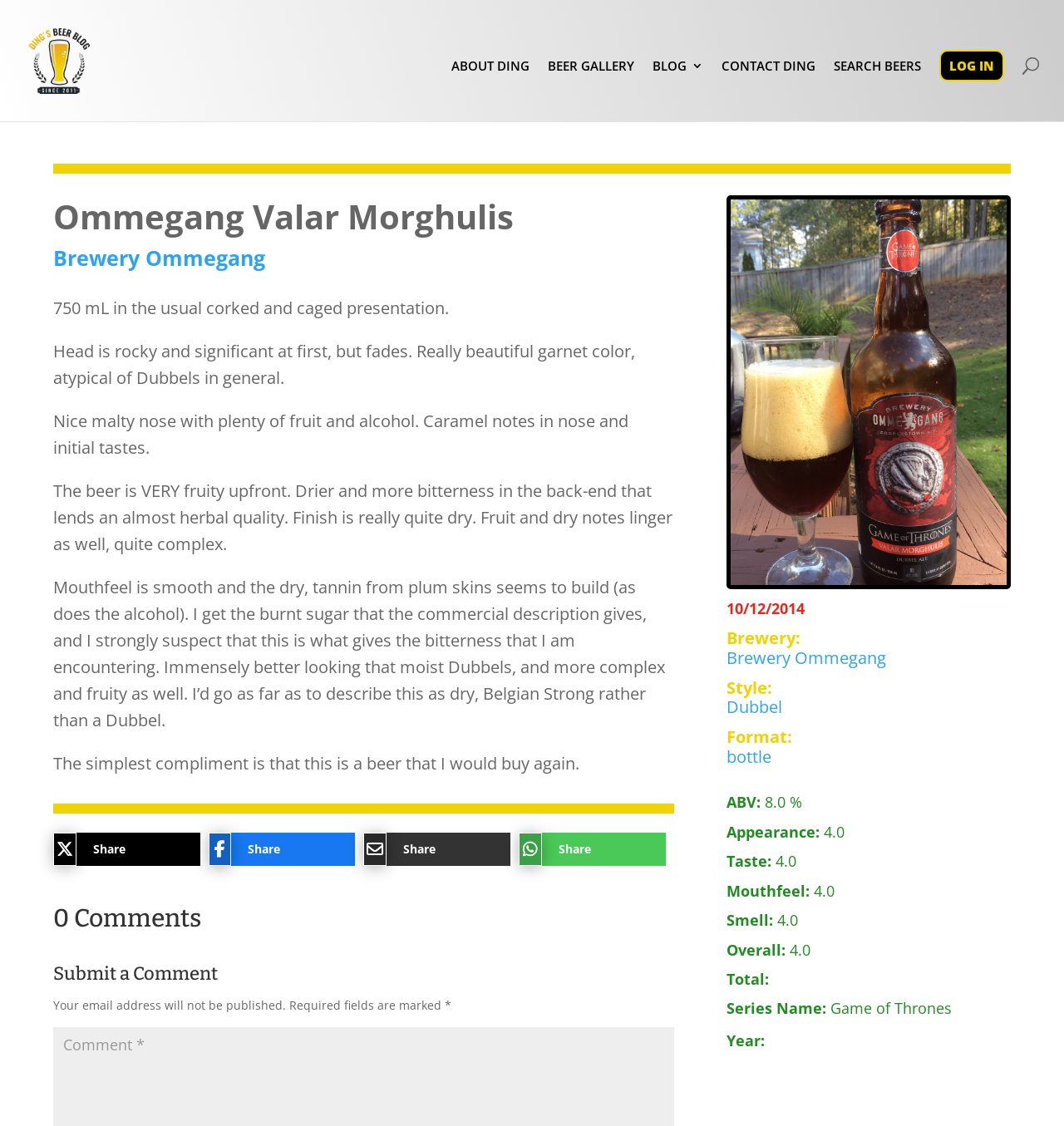Determine the bounding box coordinates of the section to be clicked to follow the instruction: "visit recent posts". The coordinates should be given as four float numbers between 0 and 1, formatted as [left, top, right, bottom].

None